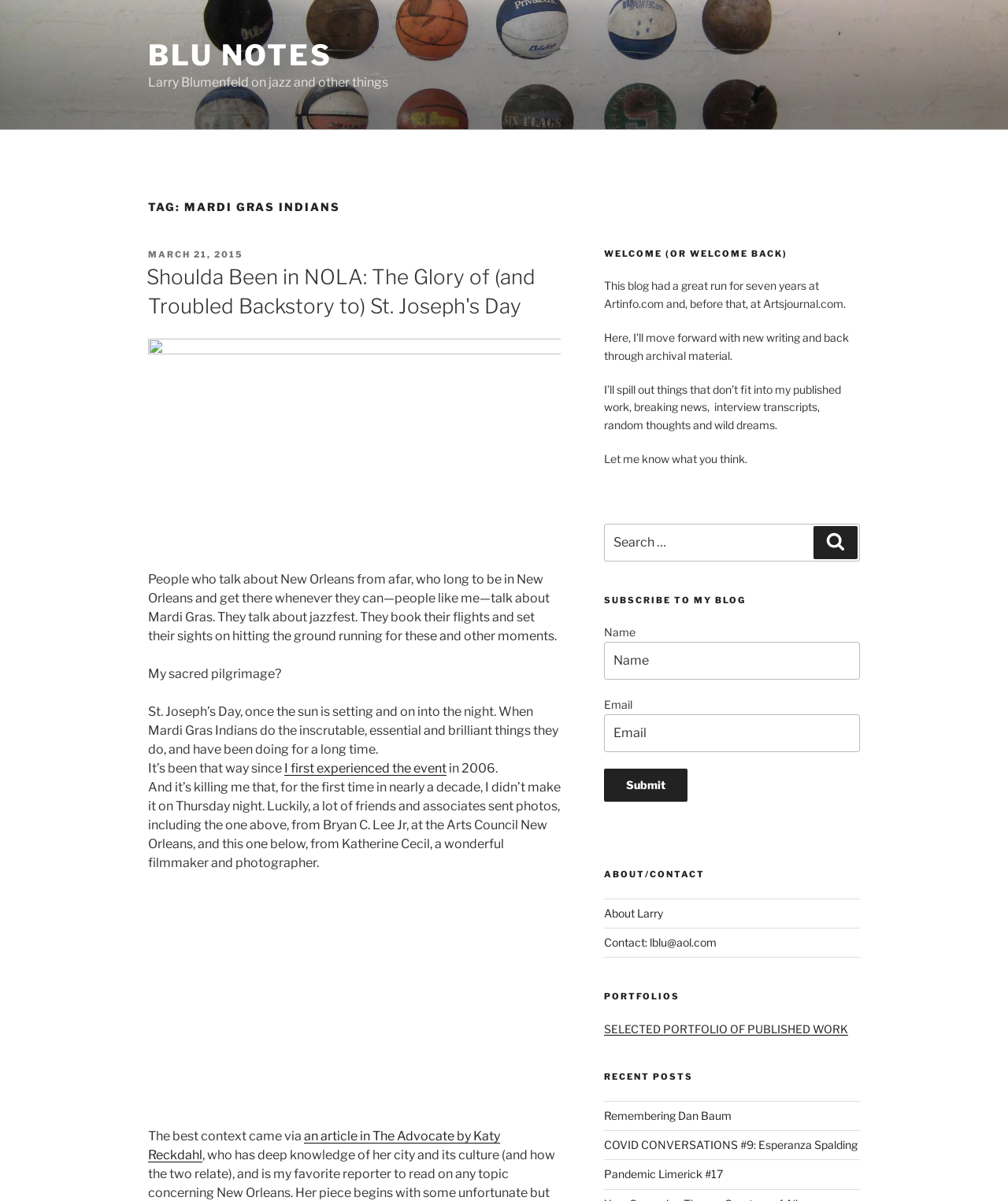Provide a short answer using a single word or phrase for the following question: 
What can be subscribed to?

The blog